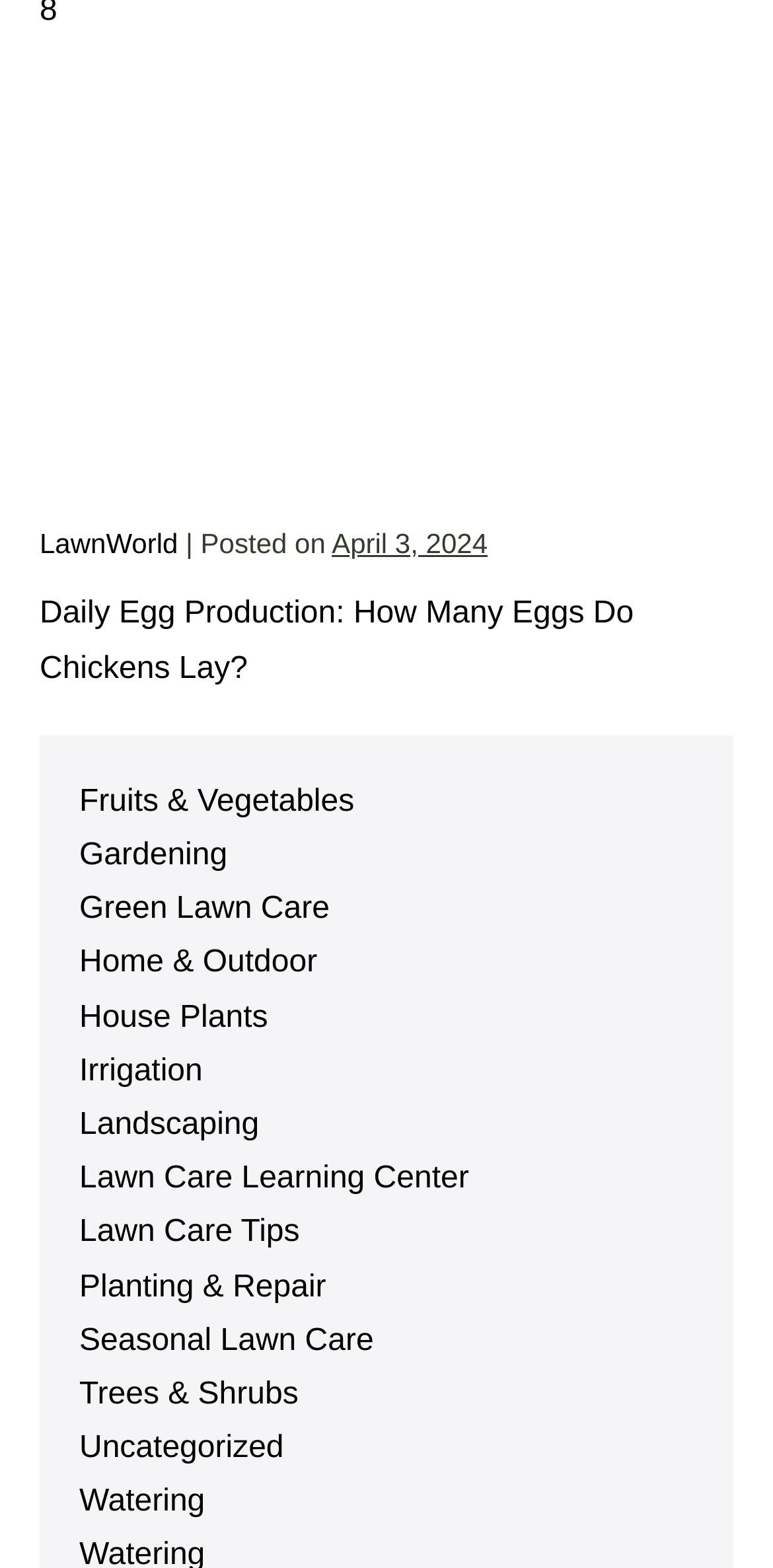Extract the bounding box coordinates for the UI element described by the text: "New York area codes". The coordinates should be in the form of [left, top, right, bottom] with values between 0 and 1.

None